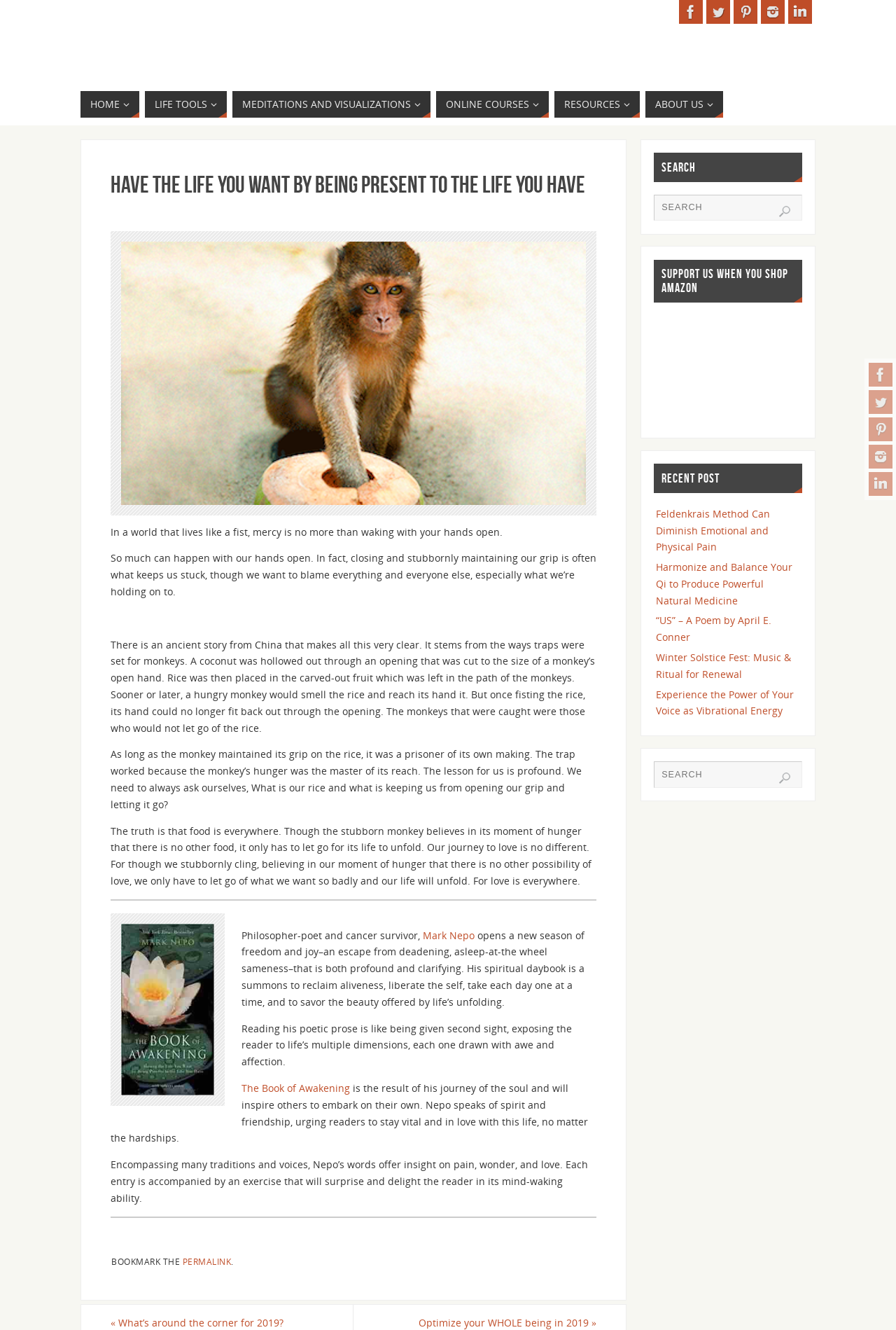Explain in detail what is displayed on the webpage.

This webpage is about Gratitude Seeds, a platform focused on personal growth and self-improvement. At the top of the page, there are social media links to Facebook, Twitter, Pinterest, Instagram, and LinkedIn, accompanied by their respective icons. Below these links, there is a navigation menu with options like HOME, LIFE TOOLS, MEDITATIONS AND VISUALIZATIONS, ONLINE COURSES, RESOURCES, and ABOUT US.

The main content of the page is an article titled "Have the Life You Want by Being Present to the Life You Have." The article begins with a quote about mercy and waking up with open hands. It then tells an ancient story from China about monkeys getting trapped by their own grip on rice, illustrating the importance of letting go. The article continues to discuss how our stubbornness can keep us stuck and how we need to ask ourselves what is holding us back from opening our grip and letting go.

The article is written in a poetic and philosophical tone, with the author reflecting on the journey to love and the importance of freedom and joy. There is a section that appears to be a book review or summary, discussing a spiritual daybook that inspires readers to reclaim aliveness and savor the beauty of life.

Below the article, there is a horizontal separator, followed by a section about the author, Mark Nepo, and his book, "The Book of Awakening." The section includes a brief description of the book and its themes of spirit, friendship, and staying vital in the face of hardships.

Further down the page, there are several sections, including a search bar, a section to support the website through Amazon shopping, a section for recent posts, and another search bar. The recent posts section lists several article titles, including "Feldenkrais Method Can Diminish Emotional and Physical Pain" and "Winter Solstice Fest: Music & Ritual for Renewal."